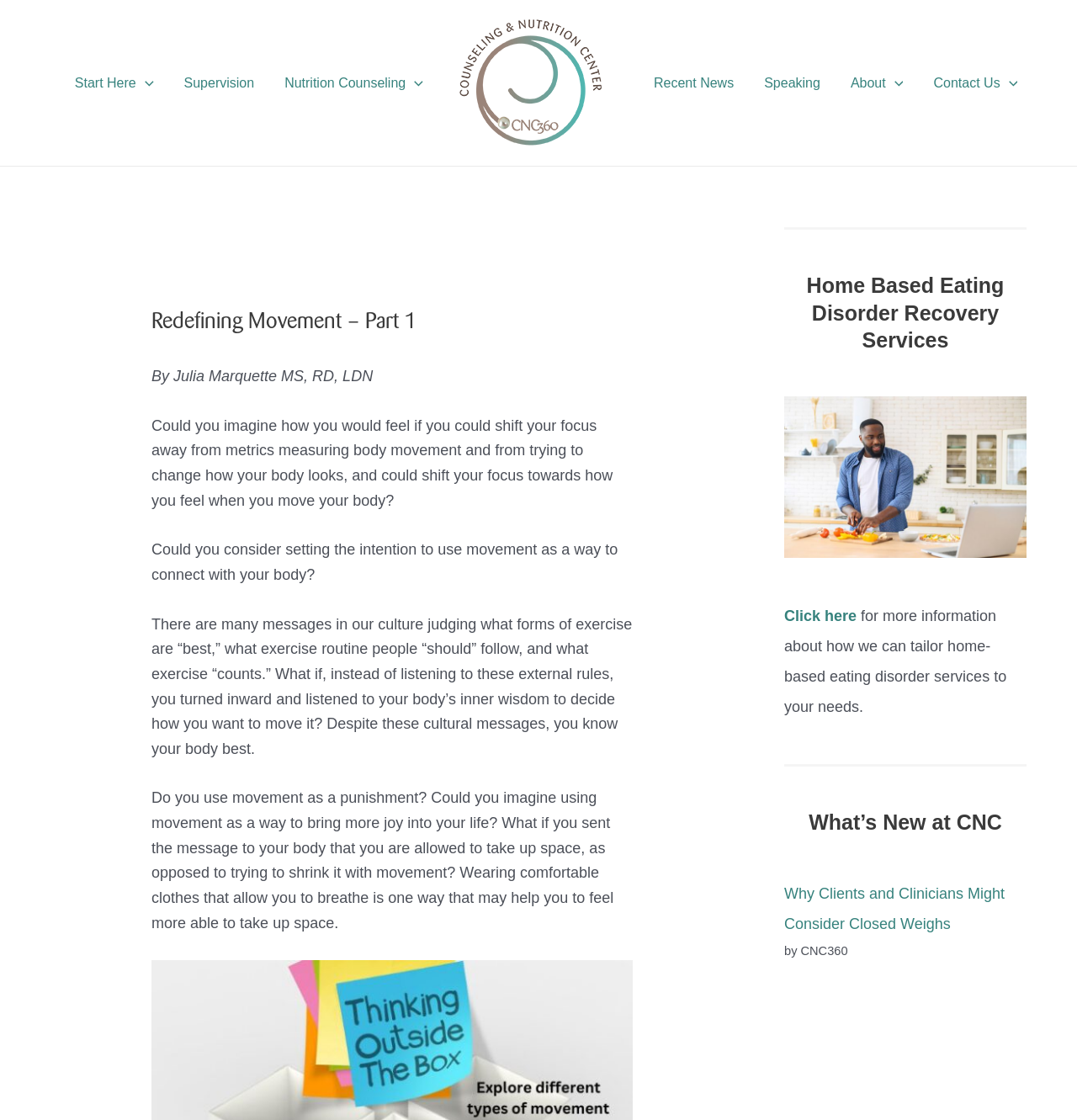Please identify the coordinates of the bounding box that should be clicked to fulfill this instruction: "Click the 'Supervision' link".

[0.157, 0.048, 0.25, 0.1]